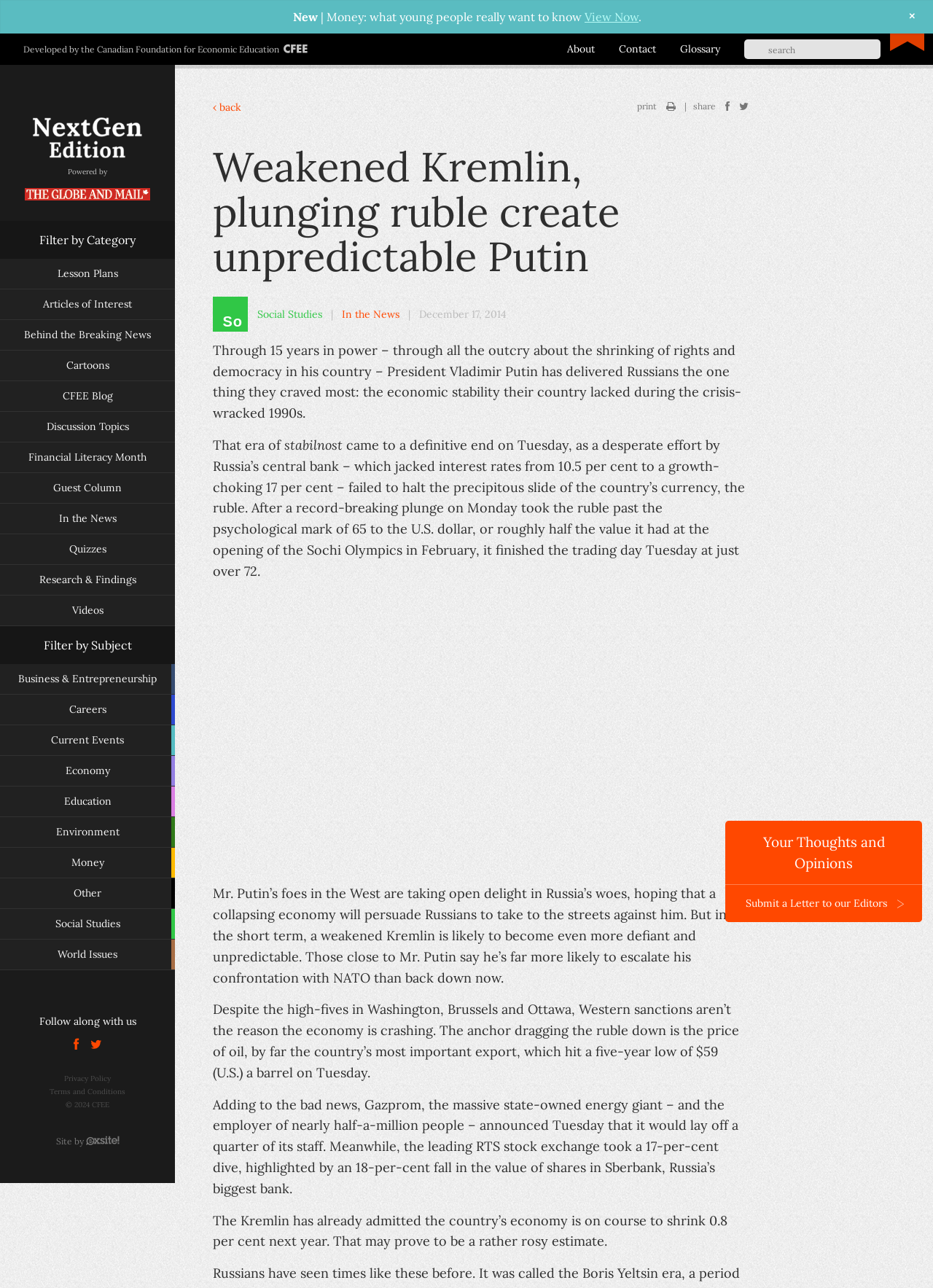How many categories are available for filtering?
Examine the image and give a concise answer in one word or a short phrase.

2